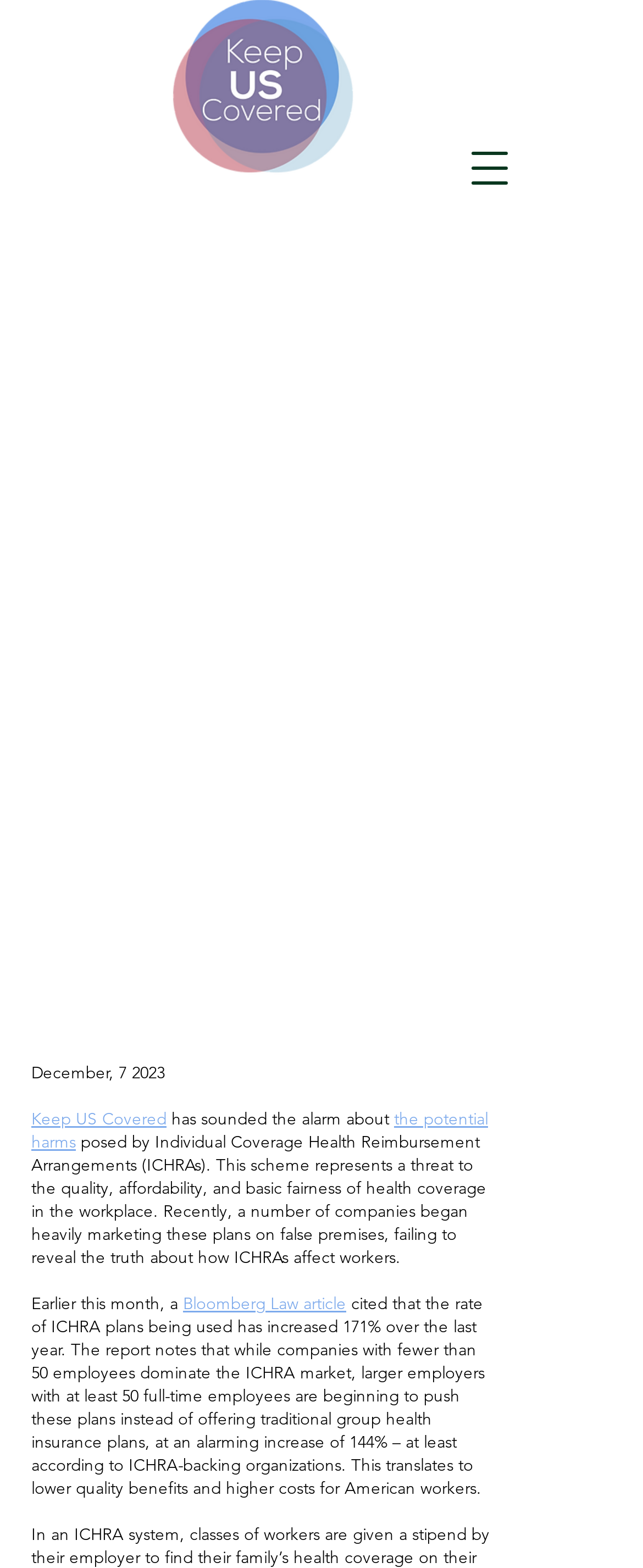Please provide a one-word or phrase answer to the question: 
What is the name of the organization that sounded the alarm?

Keep US Covered